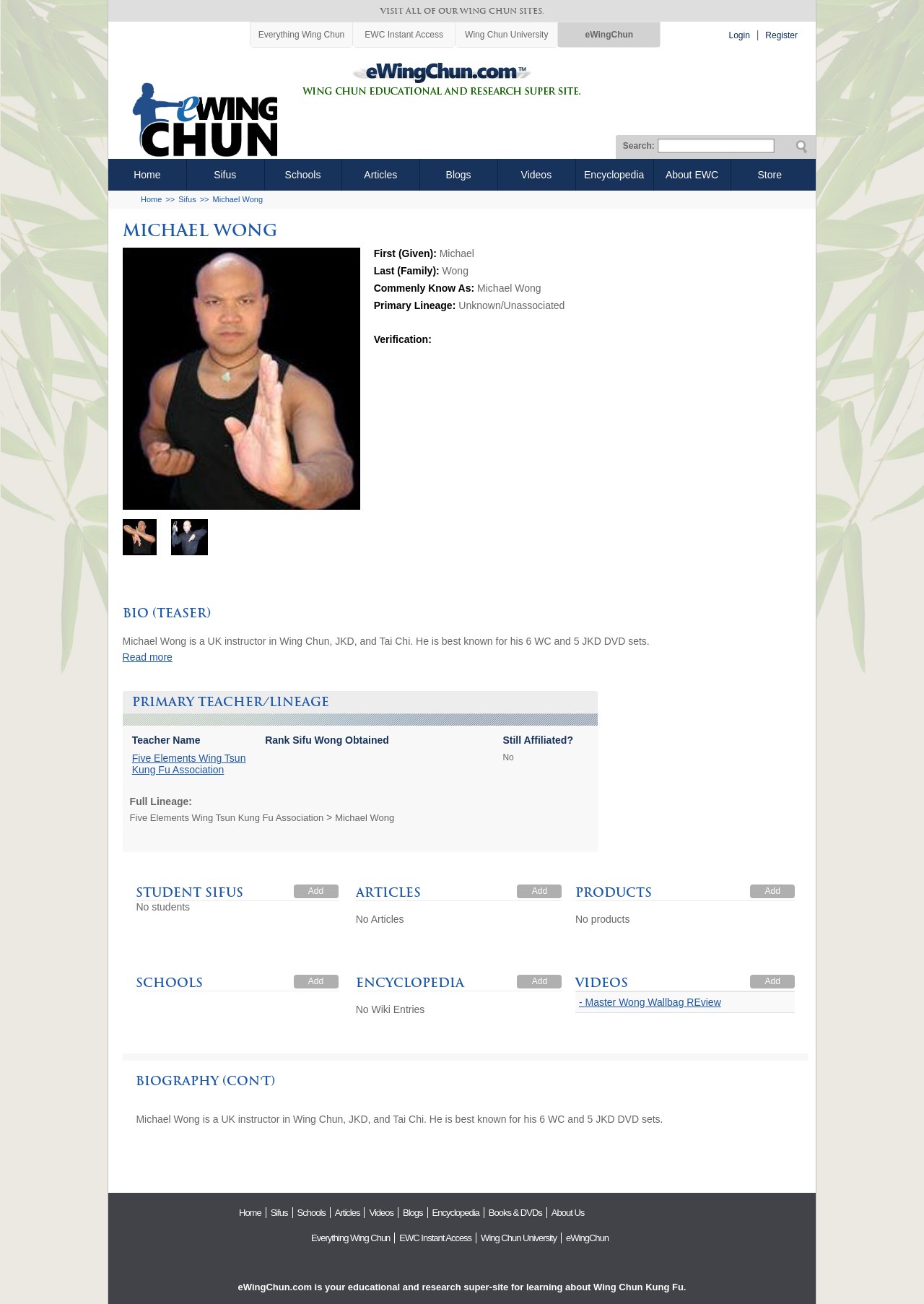Bounding box coordinates are specified in the format (top-left x, top-left y, bottom-right x, bottom-right y). All values are floating point numbers bounded between 0 and 1. Please provide the bounding box coordinate of the region this sentence describes: title="Michael Wong"

[0.185, 0.419, 0.225, 0.427]